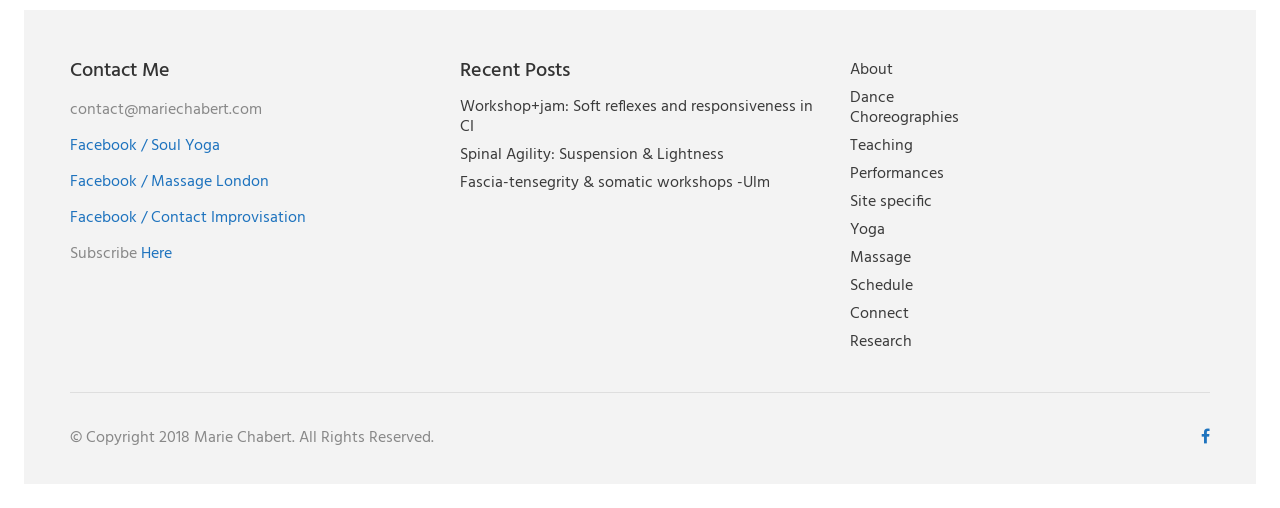How many categories are there in the menu?
Based on the screenshot, provide your answer in one word or phrase.

9